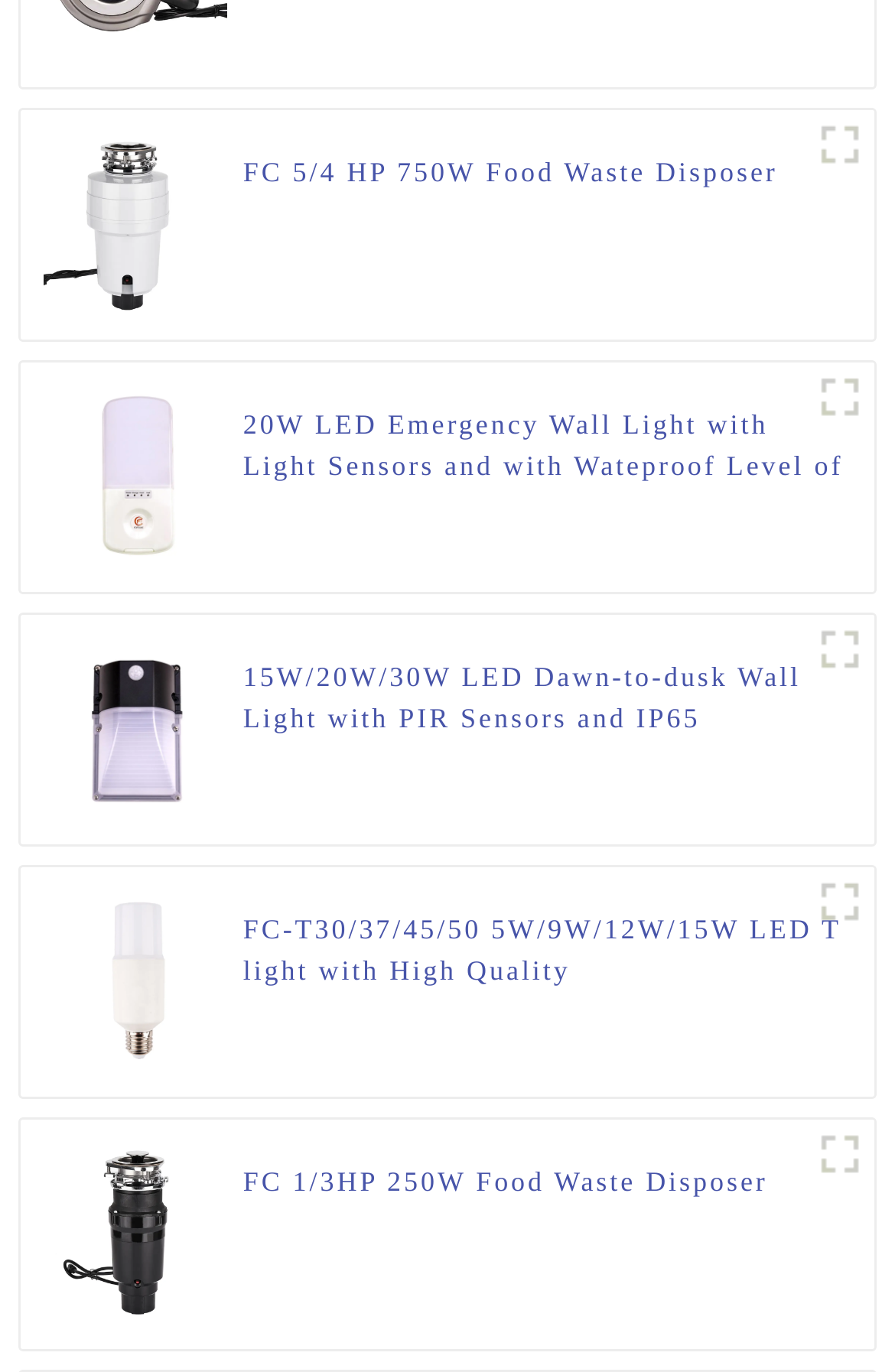Determine the bounding box coordinates of the region that needs to be clicked to achieve the task: "Read more about 20W LED Emergency Wall Light with Light Sensors and with Wateproof Level of IP65".

[0.272, 0.294, 0.952, 0.354]